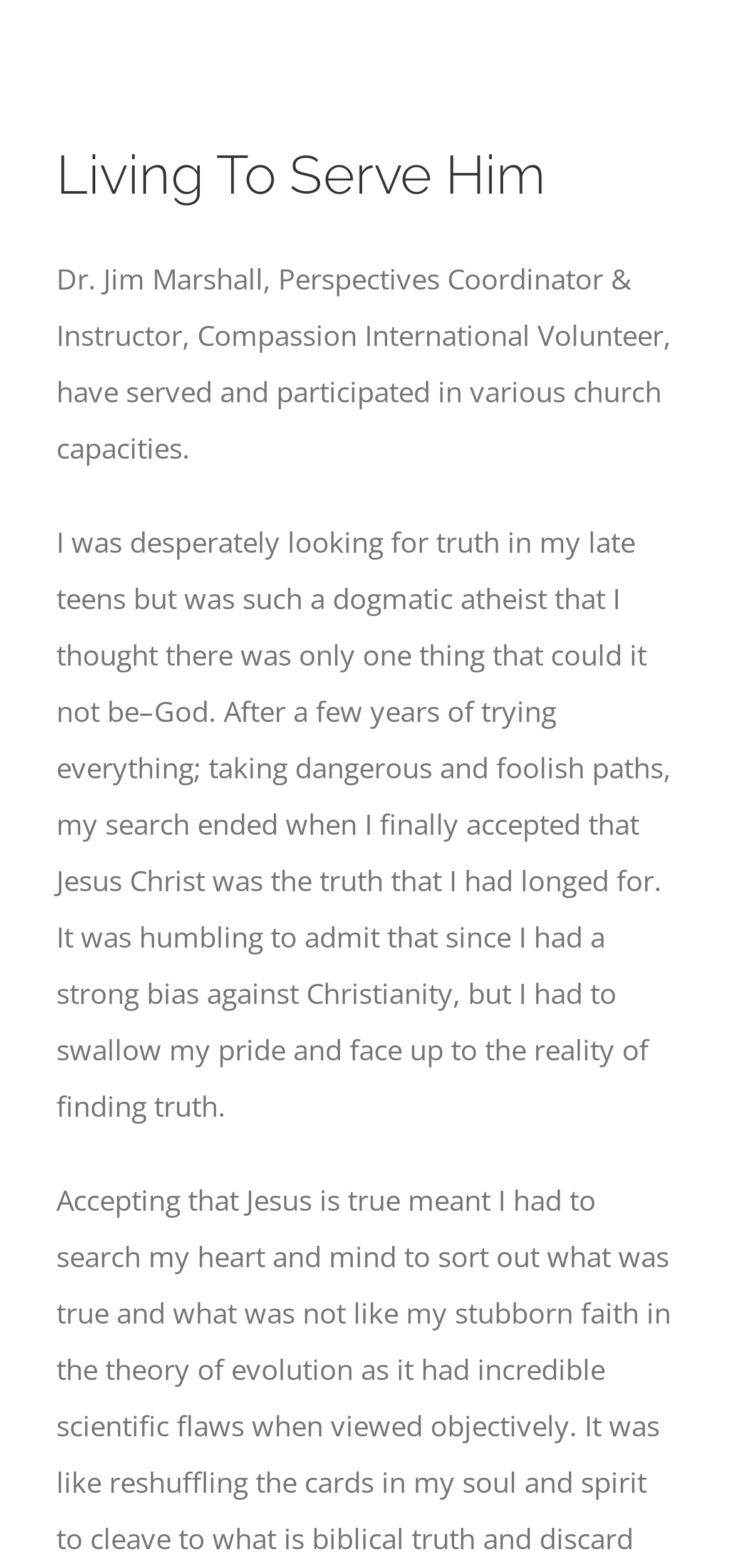For the element described, predict the bounding box coordinates as (top-left x, top-left y, bottom-right x, bottom-right y). All values should be between 0 and 1. Element description: DISCIPLE-MAKING SOLUTIONS

[0.0, 0.074, 1.0, 0.152]